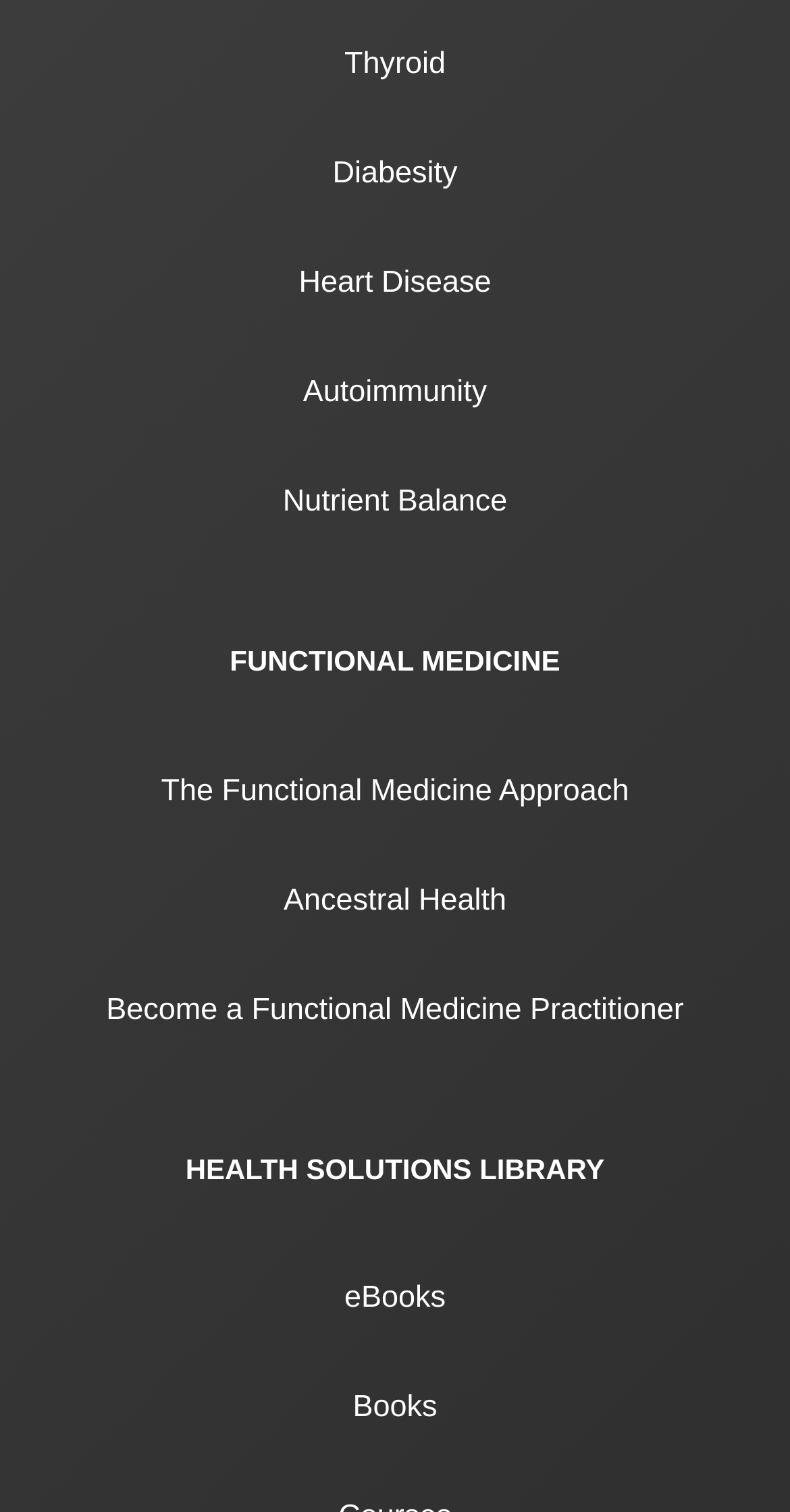Give a one-word or short phrase answer to the question: 
What is the last resource listed in the 'HEALTH SOLUTIONS LIBRARY' section?

Books